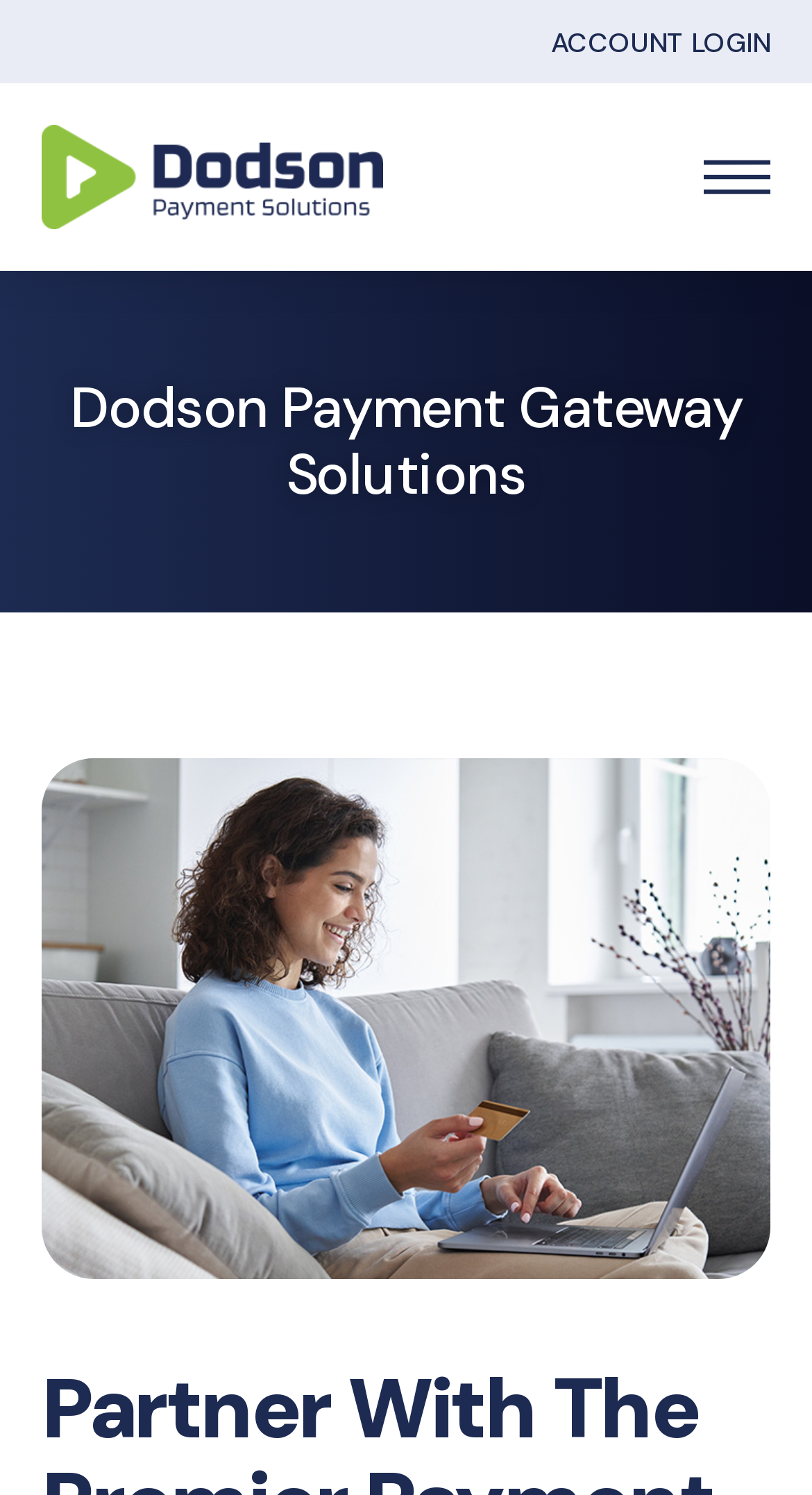Locate the bounding box coordinates of the UI element described by: "alt="Dodson Payment Solutions"". The bounding box coordinates should consist of four float numbers between 0 and 1, i.e., [left, top, right, bottom].

[0.051, 0.084, 0.472, 0.153]